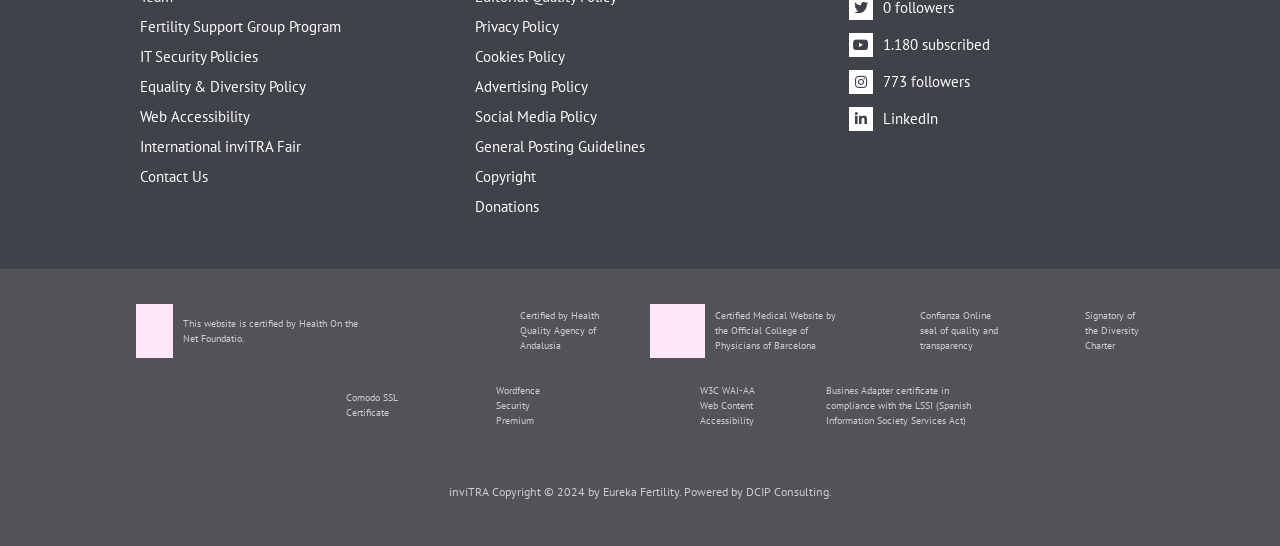Identify the bounding box for the described UI element. Provide the coordinates in (top-left x, top-left y, bottom-right x, bottom-right y) format with values ranging from 0 to 1: Social Media Policy

[0.371, 0.199, 0.614, 0.226]